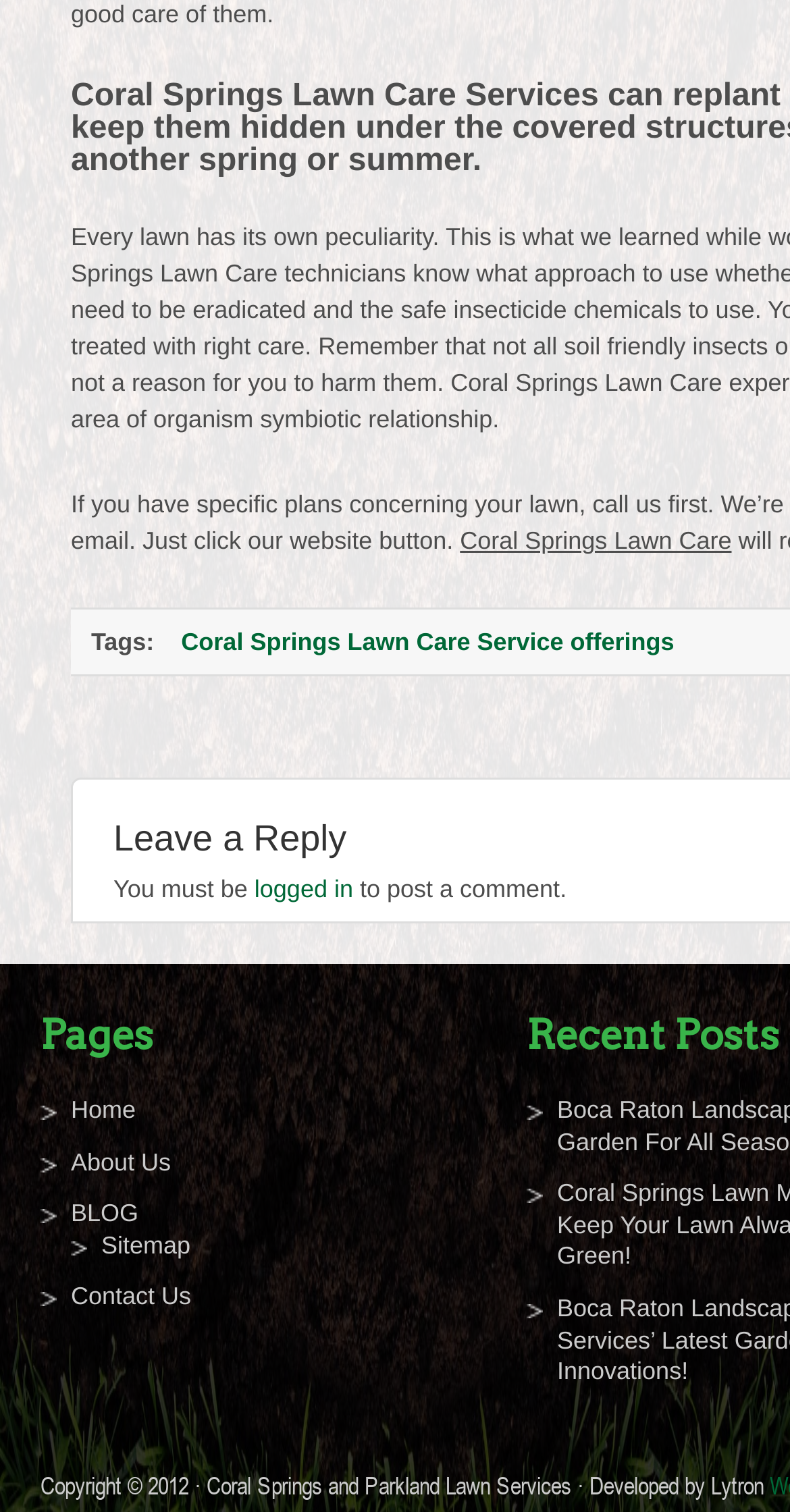Based on the element description Photo RetouchingServices, identify the bounding box of the UI element in the given webpage screenshot. The coordinates should be in the format (top-left x, top-left y, bottom-right x, bottom-right y) and must be between 0 and 1.

None